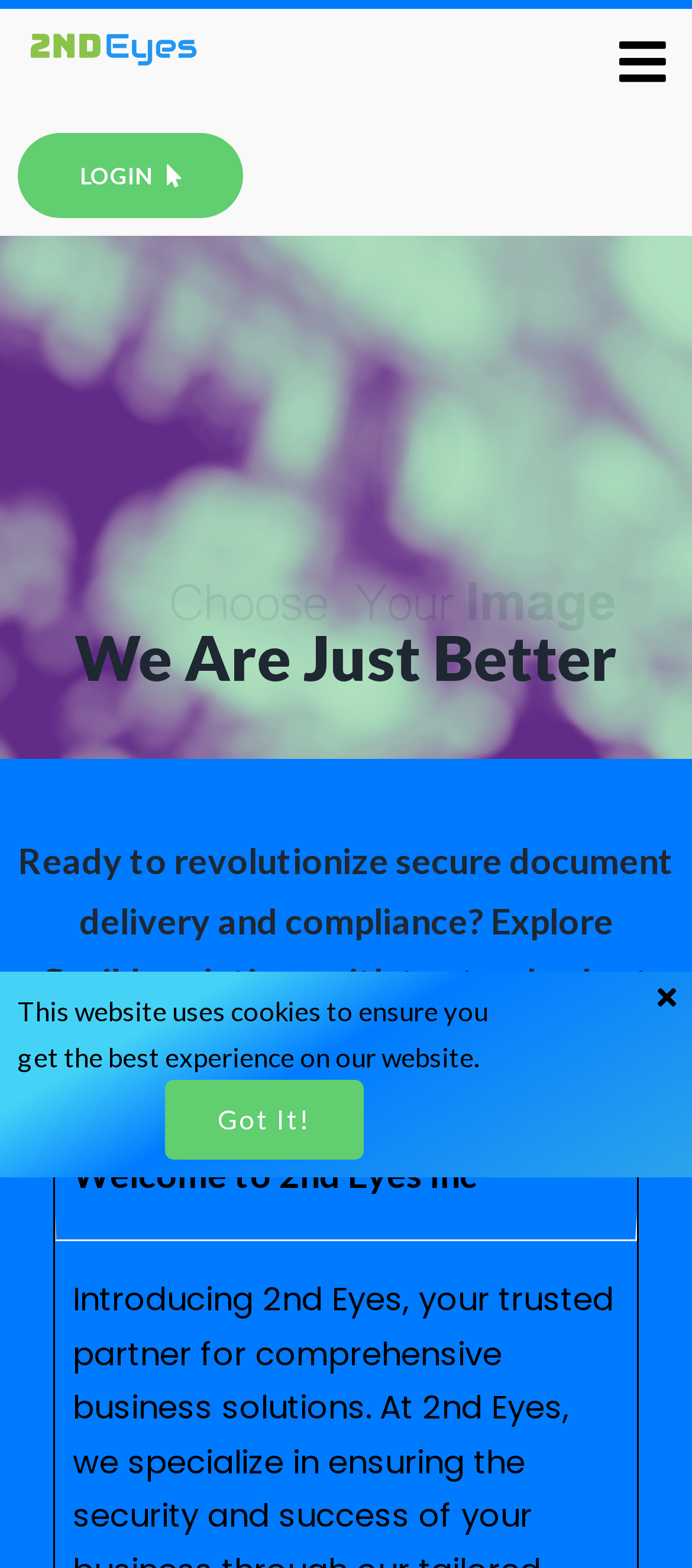Refer to the image and provide an in-depth answer to the question: 
What is the purpose of the website?

The purpose of the website can be inferred from the heading 'Ready to revolutionize secure document delivery and compliance? Explore flexible solutions with to standards at 2nd Eyes Inc.' which suggests that the website is related to secure document delivery and compliance.